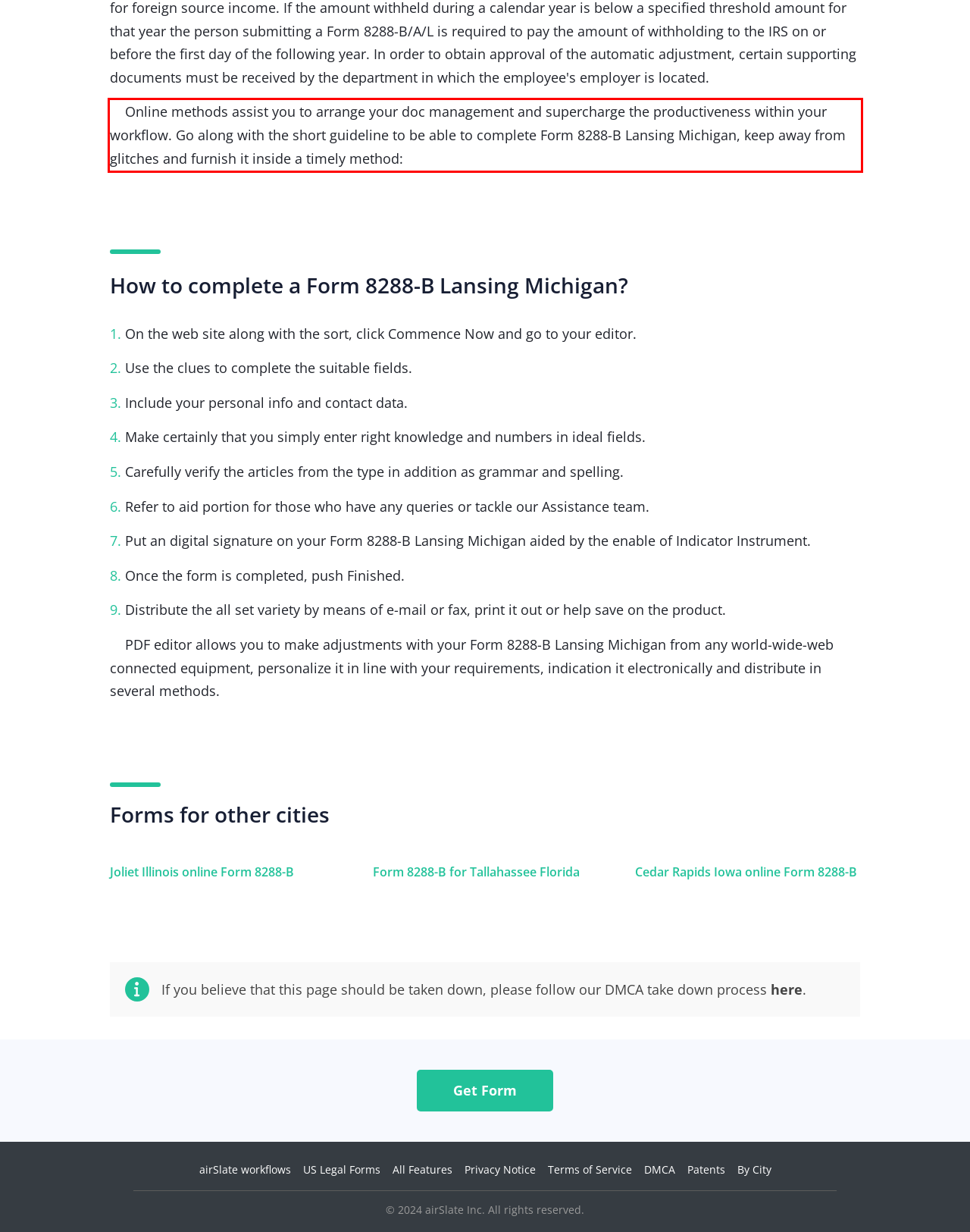In the screenshot of the webpage, find the red bounding box and perform OCR to obtain the text content restricted within this red bounding box.

Online methods assist you to arrange your doc management and supercharge the productiveness within your workflow. Go along with the short guideline to be able to complete Form 8288-B Lansing Michigan, keep away from glitches and furnish it inside a timely method: